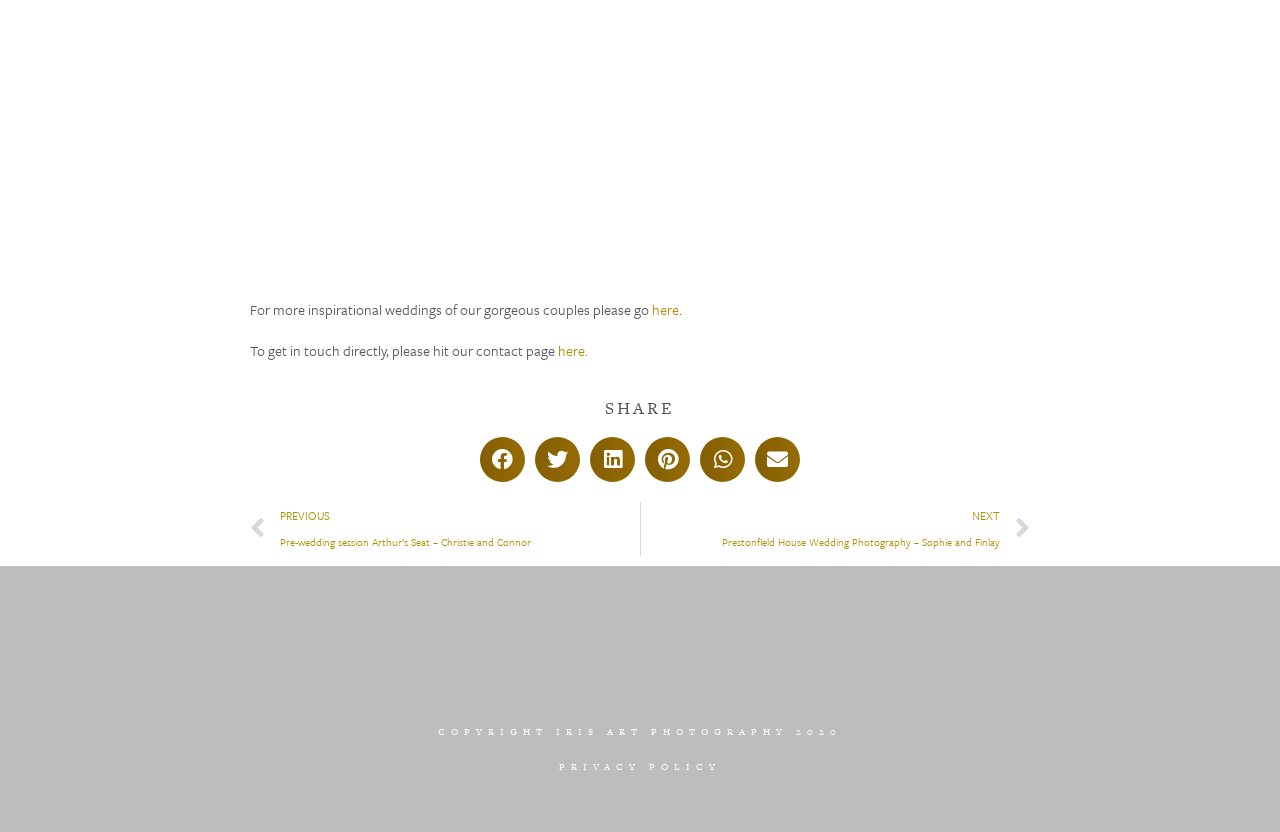Determine the bounding box coordinates for the HTML element described here: "here".

[0.509, 0.359, 0.53, 0.385]